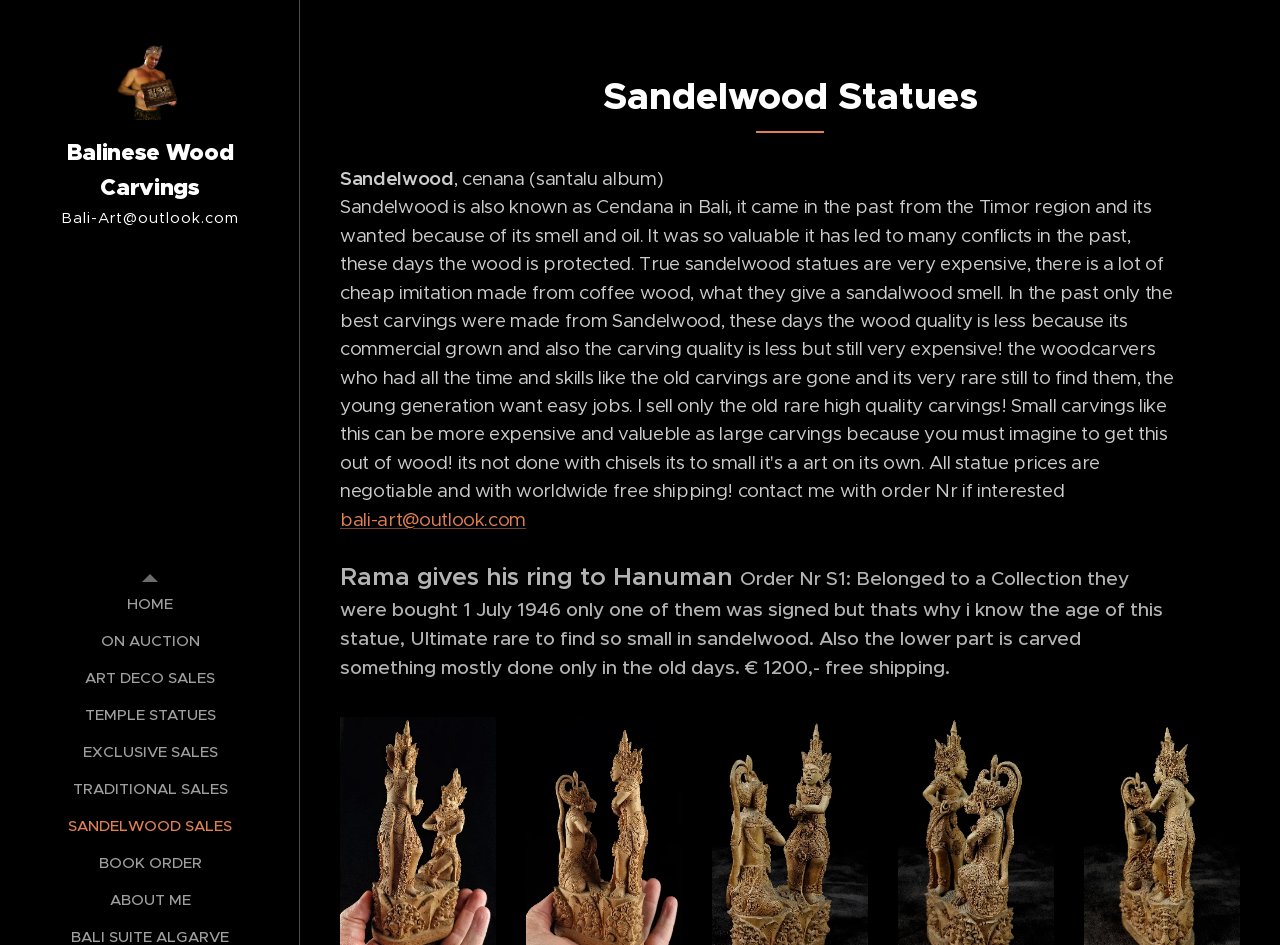Create a full and detailed caption for the entire webpage.

The webpage is about Sandelwood sales, specifically showcasing Sandelwood statues. At the top left, there is a link to "Balinese Wood Carvings". Below it, an email address "Bali-Art@outlook.com" is displayed. 

On the left side, there is a vertical navigation menu consisting of 9 links: "HOME", "ON AUCTION", "ART DECO SALES", "TEMPLE STATUES", "EXCLUSIVE SALES", "TRADITIONAL SALES", "SANDELWOOD SALES", "BOOK ORDER", and "ABOUT ME". 

The main content area is divided into two sections. The top section has a heading "Sandelwood Statues" and a subheading ", cenana (santalu album)". Below the subheading, there is an email address "bali-art@outlook.com". 

The bottom section has a heading that describes a specific Sandelwood statue, including its details, price, and shipping information. The statue is described as a rare find, with intricate carvings on the lower part, and is priced at € 1200,- with free shipping.